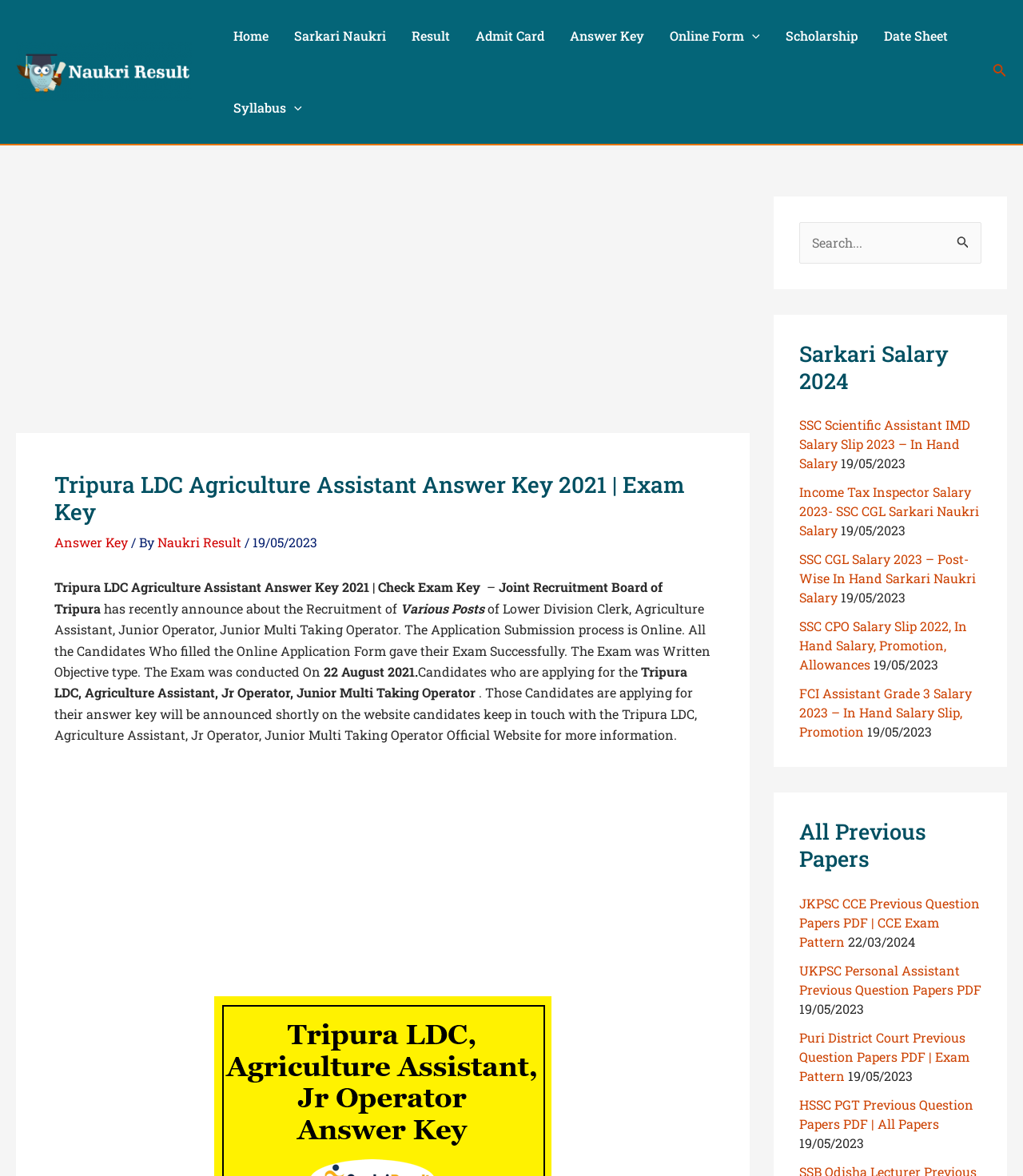Identify the bounding box coordinates for the UI element described as follows: "Scholarship". Ensure the coordinates are four float numbers between 0 and 1, formatted as [left, top, right, bottom].

[0.755, 0.0, 0.851, 0.061]